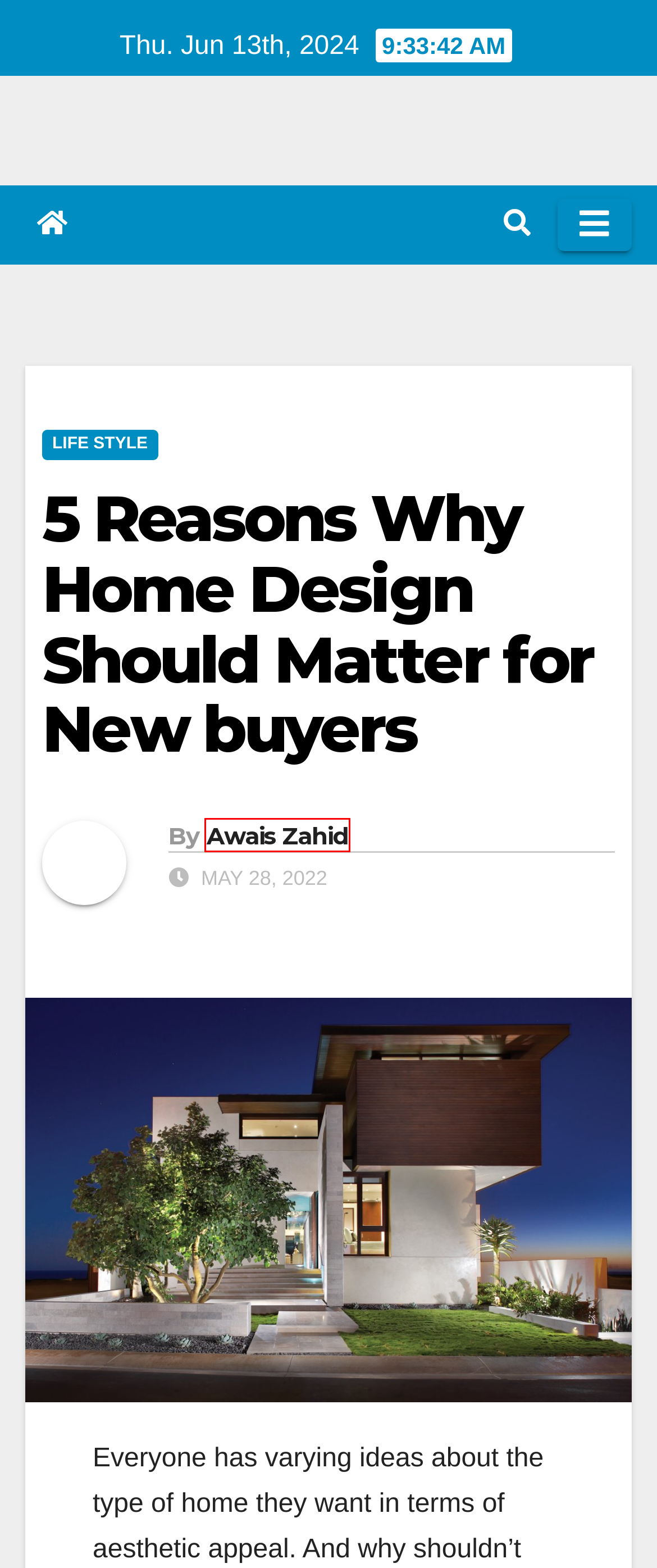You have a screenshot showing a webpage with a red bounding box highlighting an element. Choose the webpage description that best fits the new webpage after clicking the highlighted element. The descriptions are:
A. Awais Zahid, Author at
B. March 2022 -
C. June 2023 -
D. Technology Archives -
E. Life Style Archives -
F. October 2022 -
G. Iced out chains
H. July 2023 -

A